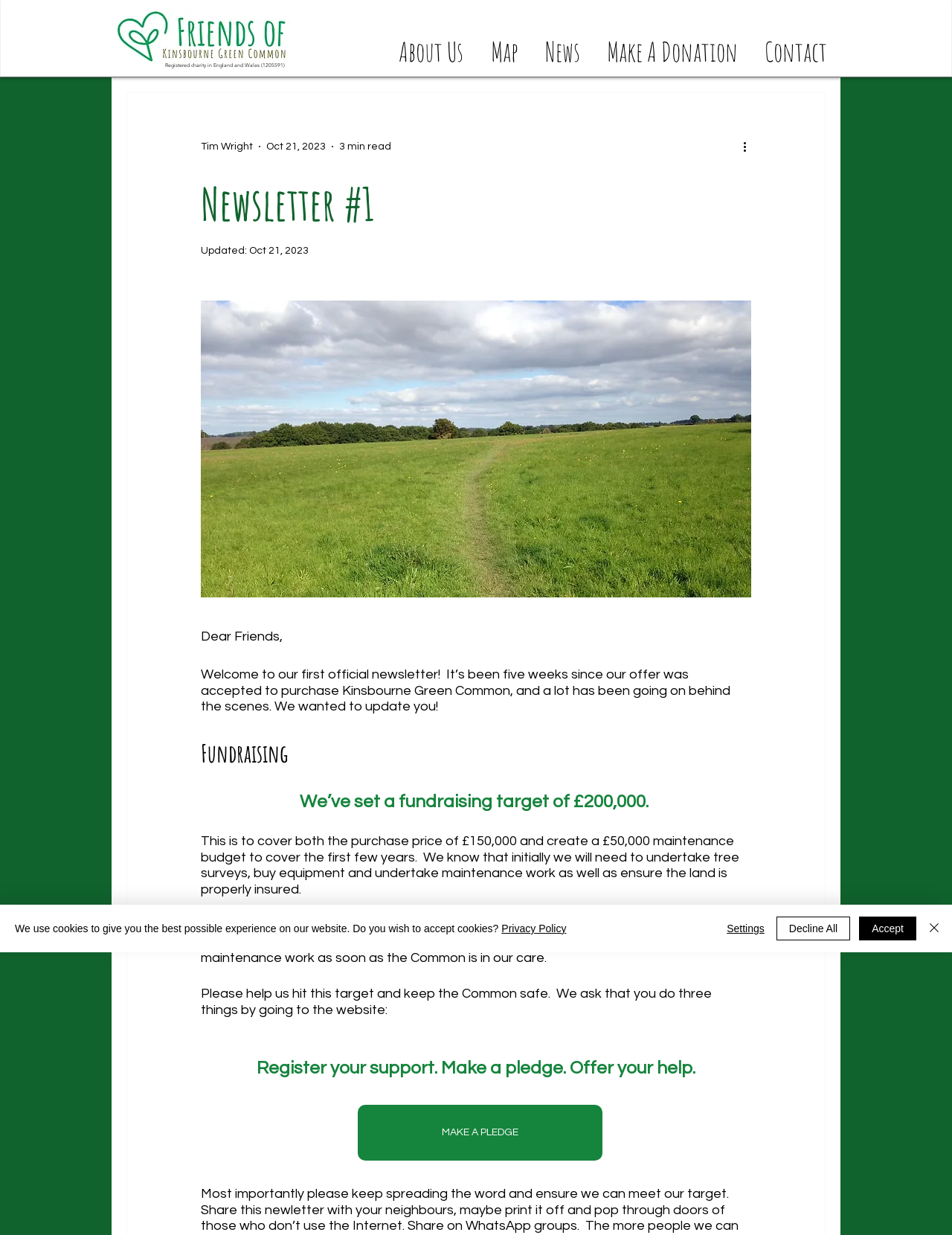Determine the bounding box for the HTML element described here: "Make A Donation". The coordinates should be given as [left, top, right, bottom] with each number being a float between 0 and 1.

[0.623, 0.022, 0.789, 0.054]